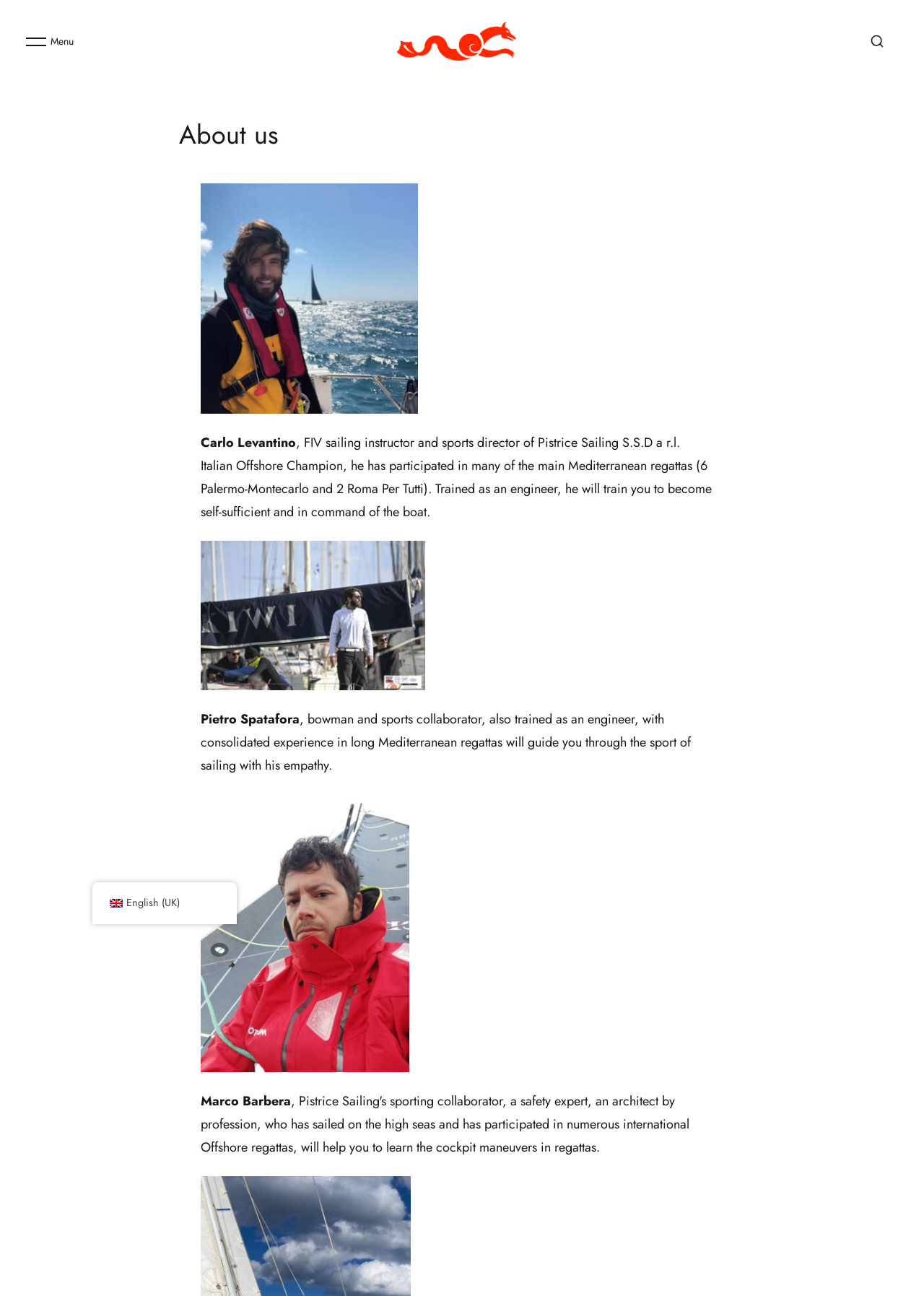Given the element description, predict the bounding box coordinates in the format (top-left x, top-left y, bottom-right x, bottom-right y), using floating point numbers between 0 and 1: Menu

[0.023, 0.021, 0.08, 0.043]